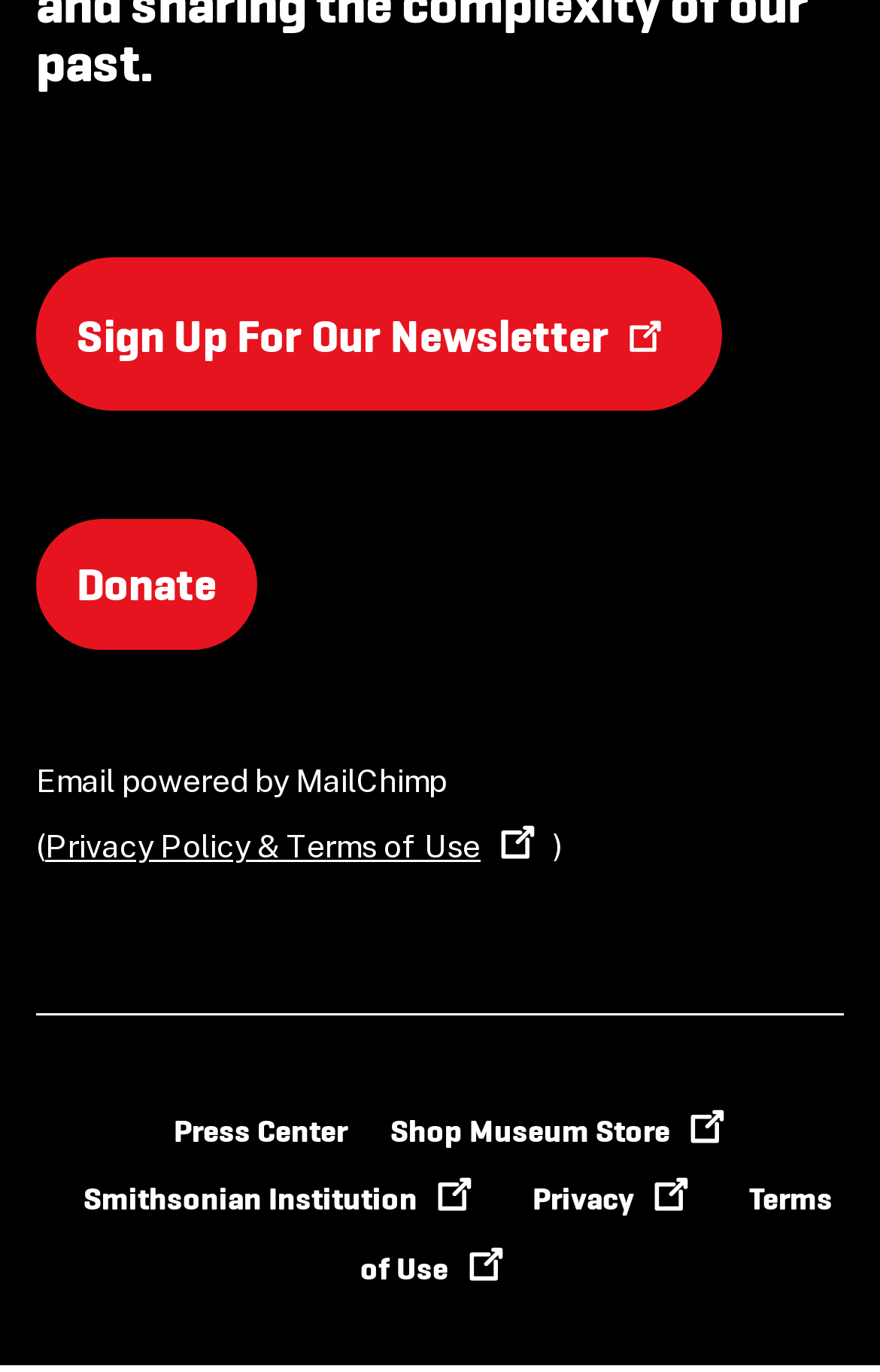Locate the bounding box coordinates of the element's region that should be clicked to carry out the following instruction: "Shop at the museum store". The coordinates need to be four float numbers between 0 and 1, i.e., [left, top, right, bottom].

[0.444, 0.81, 0.844, 0.839]